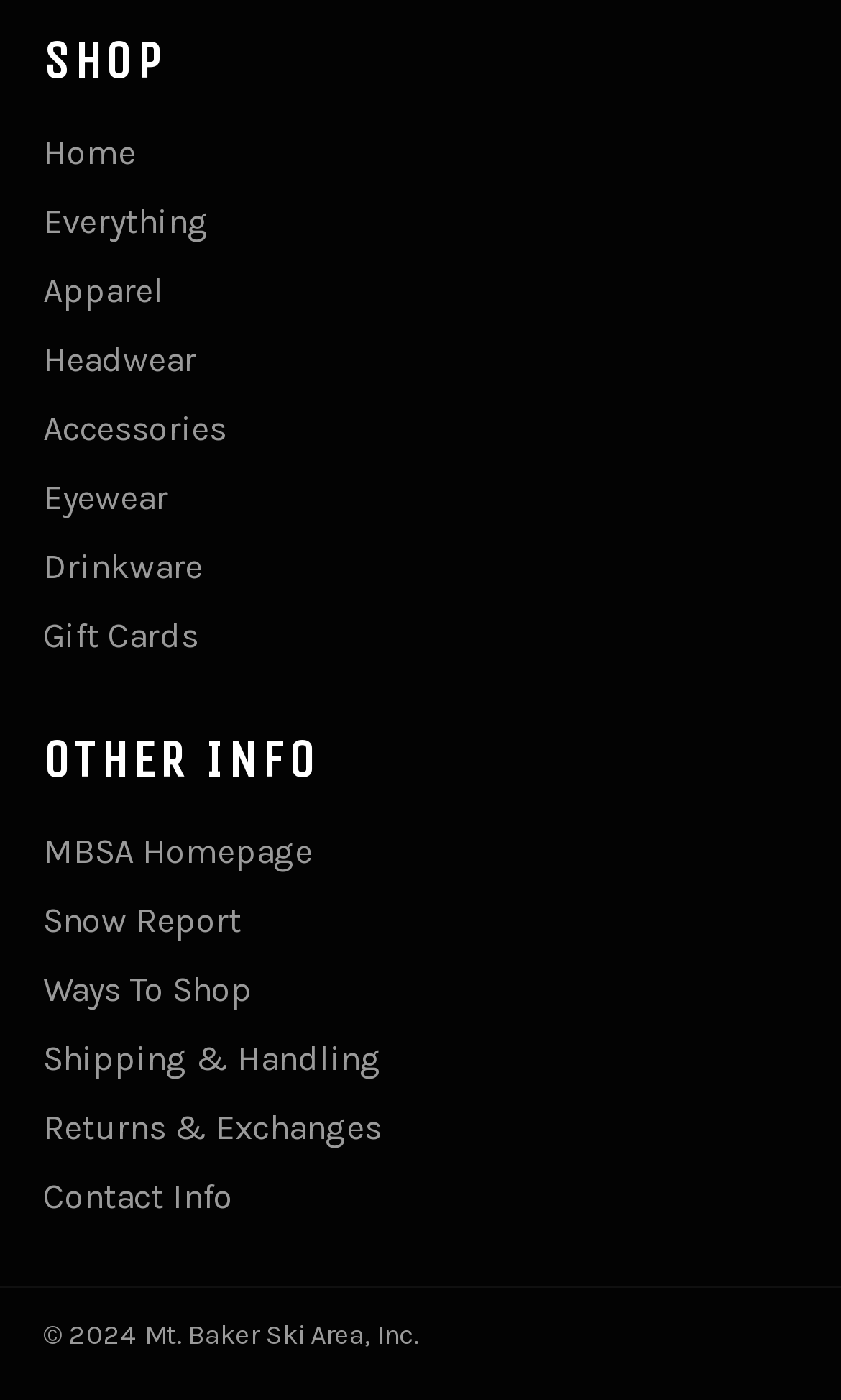Answer this question using a single word or a brief phrase:
What is the name of the ski area?

Mt. Baker Ski Area